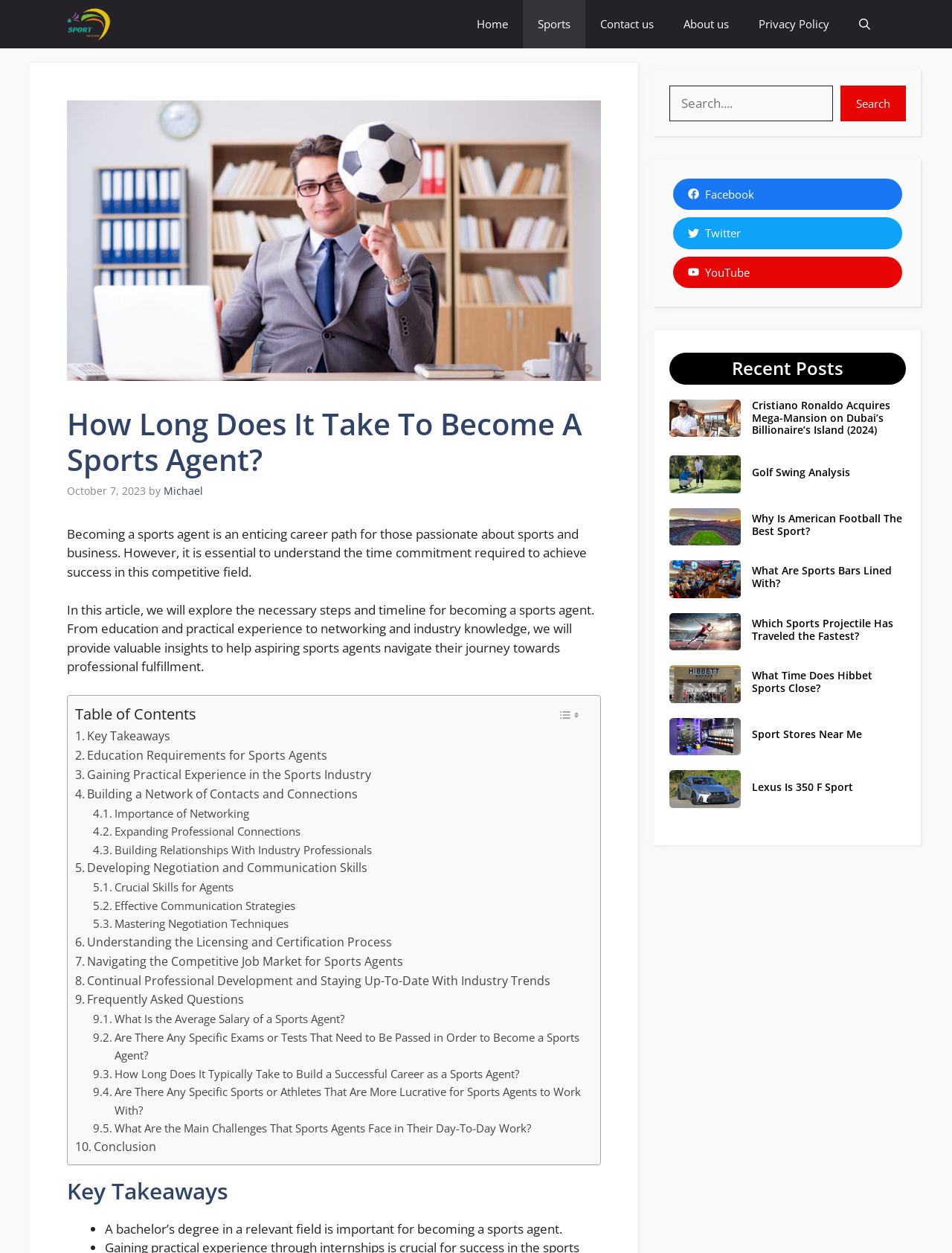Reply to the question with a brief word or phrase: What is the title of the article?

How Long Does It Take To Become A Sports Agent?